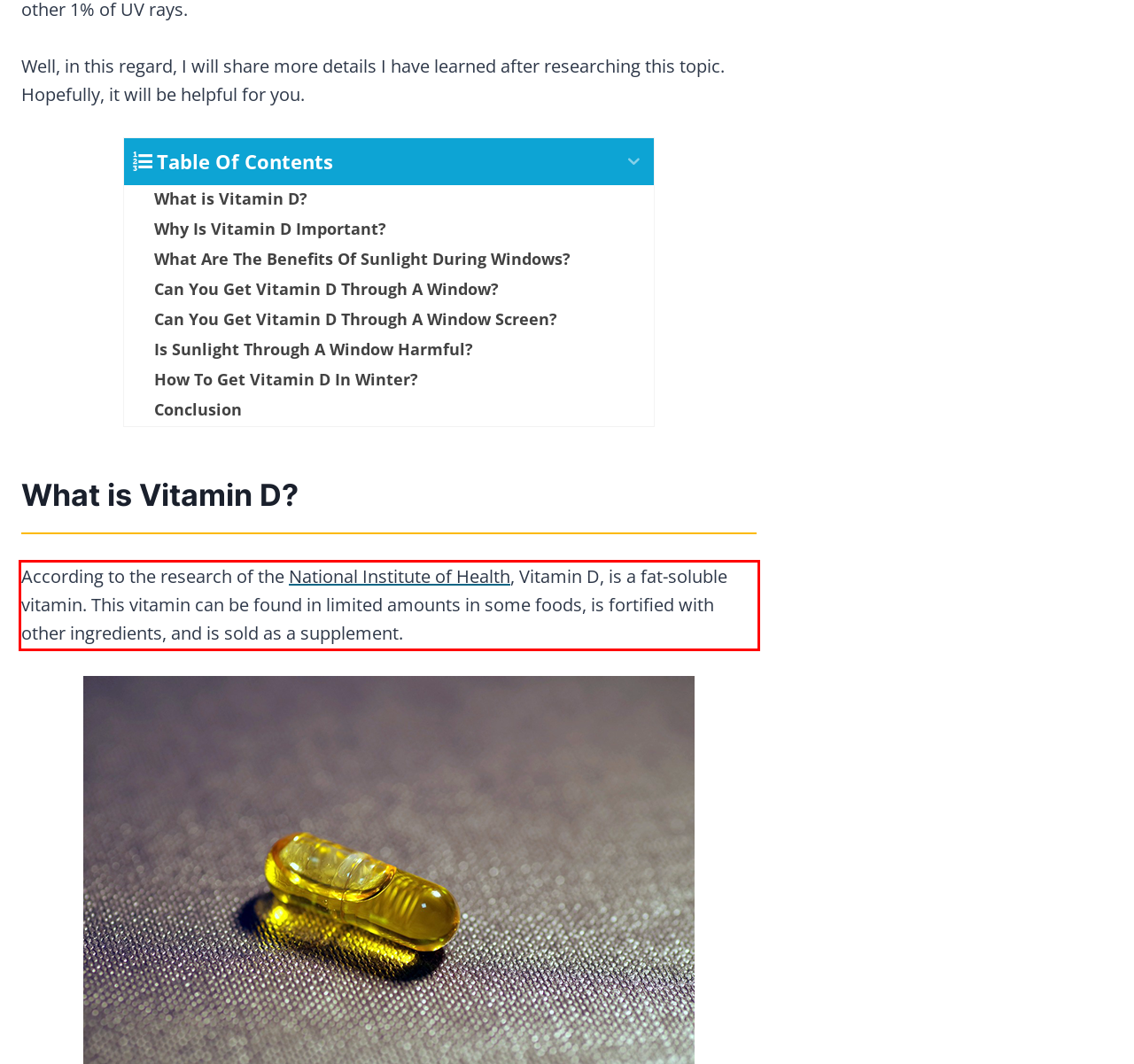Given a webpage screenshot with a red bounding box, perform OCR to read and deliver the text enclosed by the red bounding box.

According to the research of the National Institute of Health, Vitamin D, is a fat-soluble vitamin. This vitamin can be found in limited amounts in some foods, is fortified with other ingredients, and is sold as a supplement.